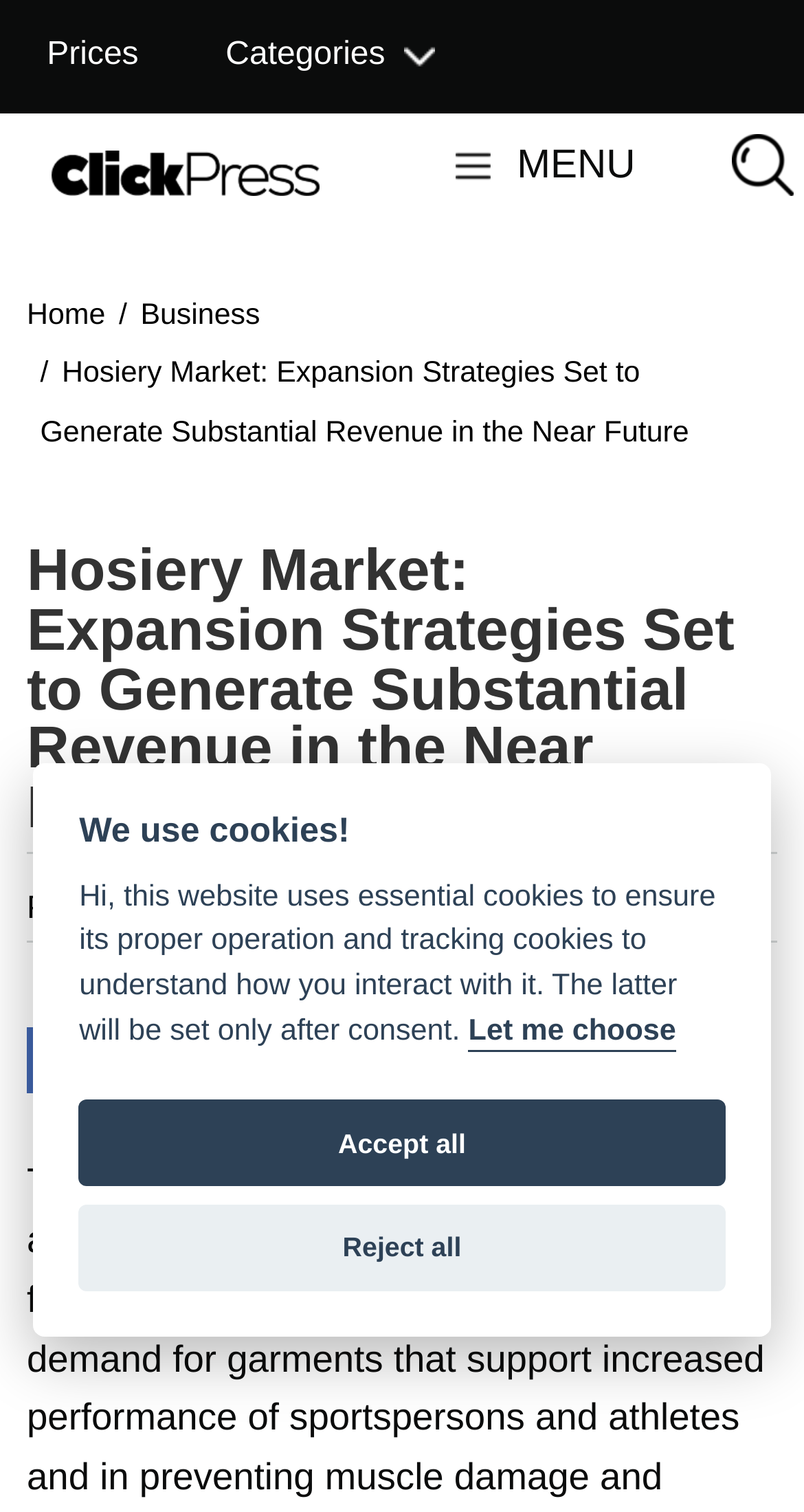Pinpoint the bounding box coordinates of the clickable area necessary to execute the following instruction: "Click the Prices link". The coordinates should be given as four float numbers between 0 and 1, namely [left, top, right, bottom].

[0.025, 0.0, 0.206, 0.074]